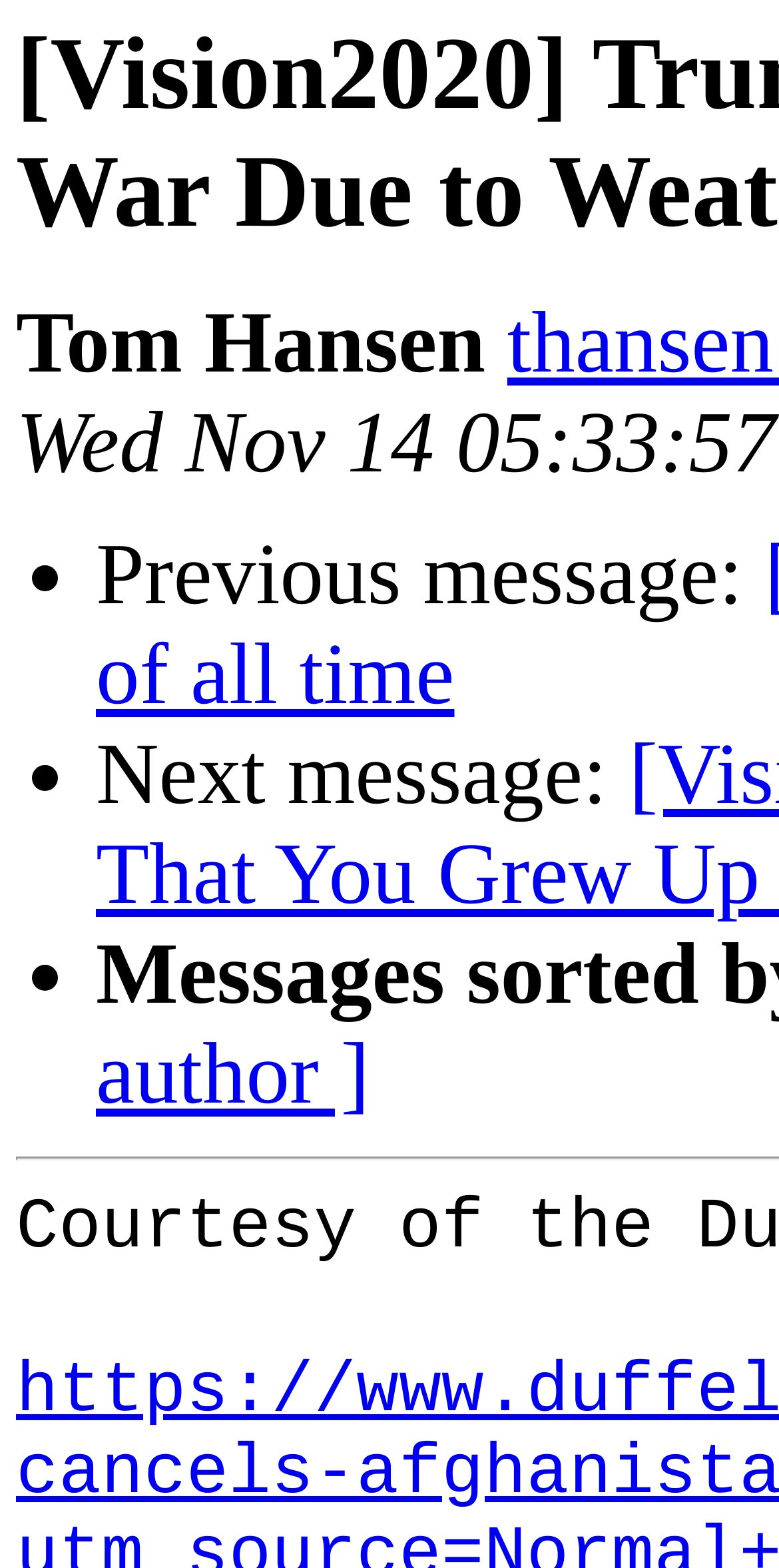Please find the top heading of the webpage and generate its text.

[Vision2020] Trump Cancels Afghanistan War Due to Weather (SATIRE)